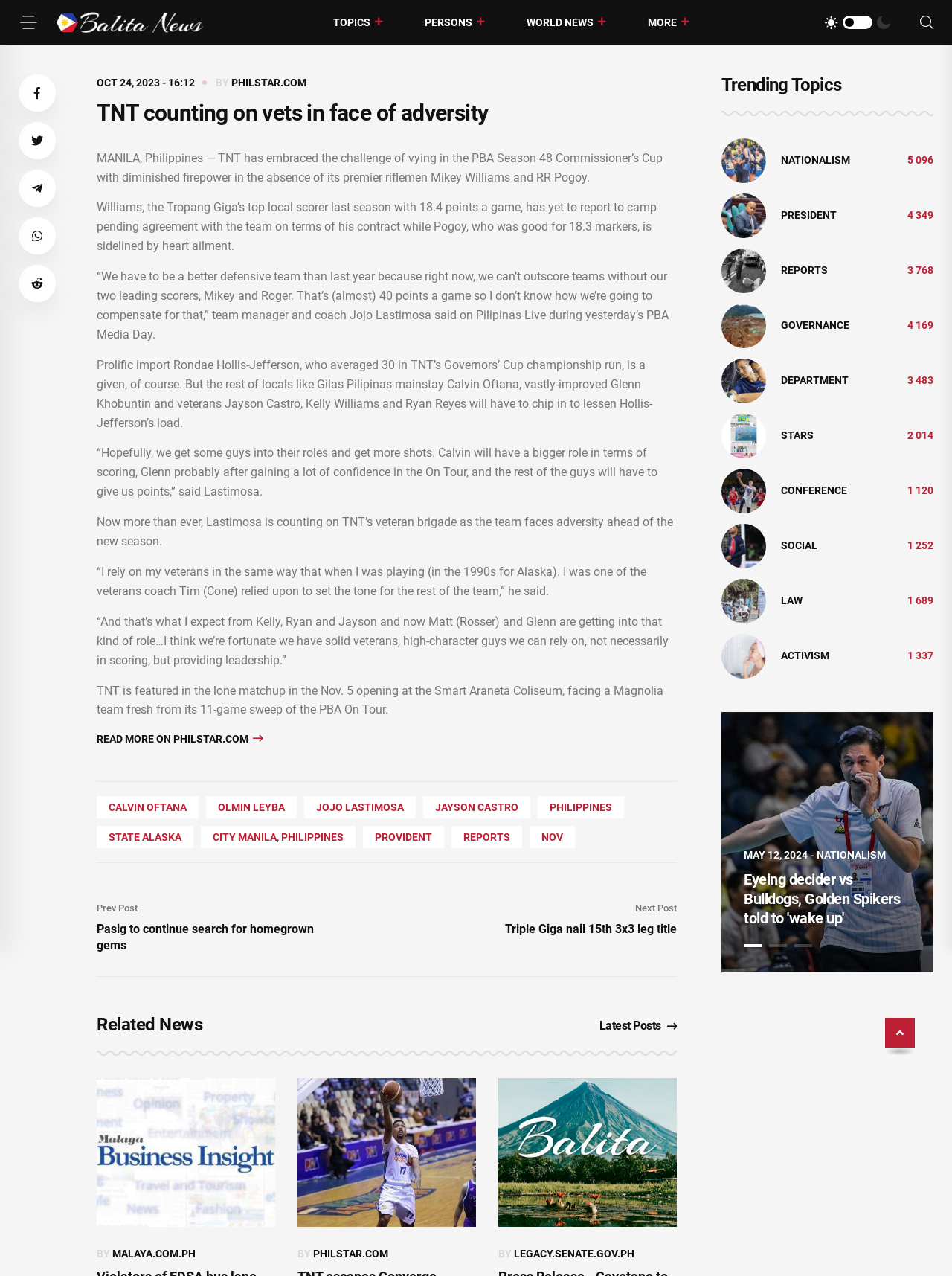Who is the coach of TNT?
Examine the screenshot and reply with a single word or phrase.

Jojo Lastimosa